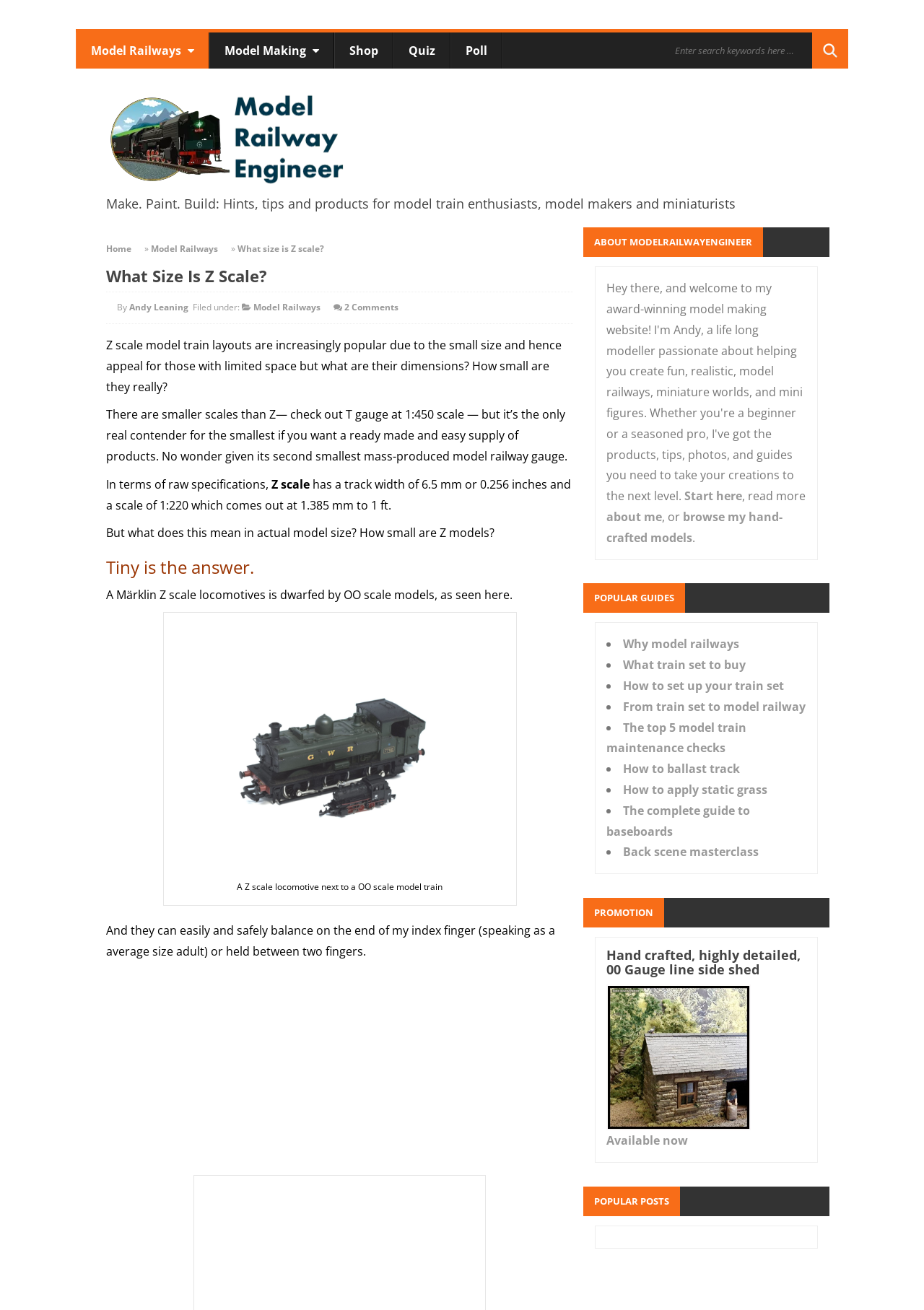Please look at the image and answer the question with a detailed explanation: How small are Z scale models?

The webpage describes Z scale models as 'tiny' and mentions that they can easily and safely balance on the end of an average-sized adult's index finger or be held between two fingers.